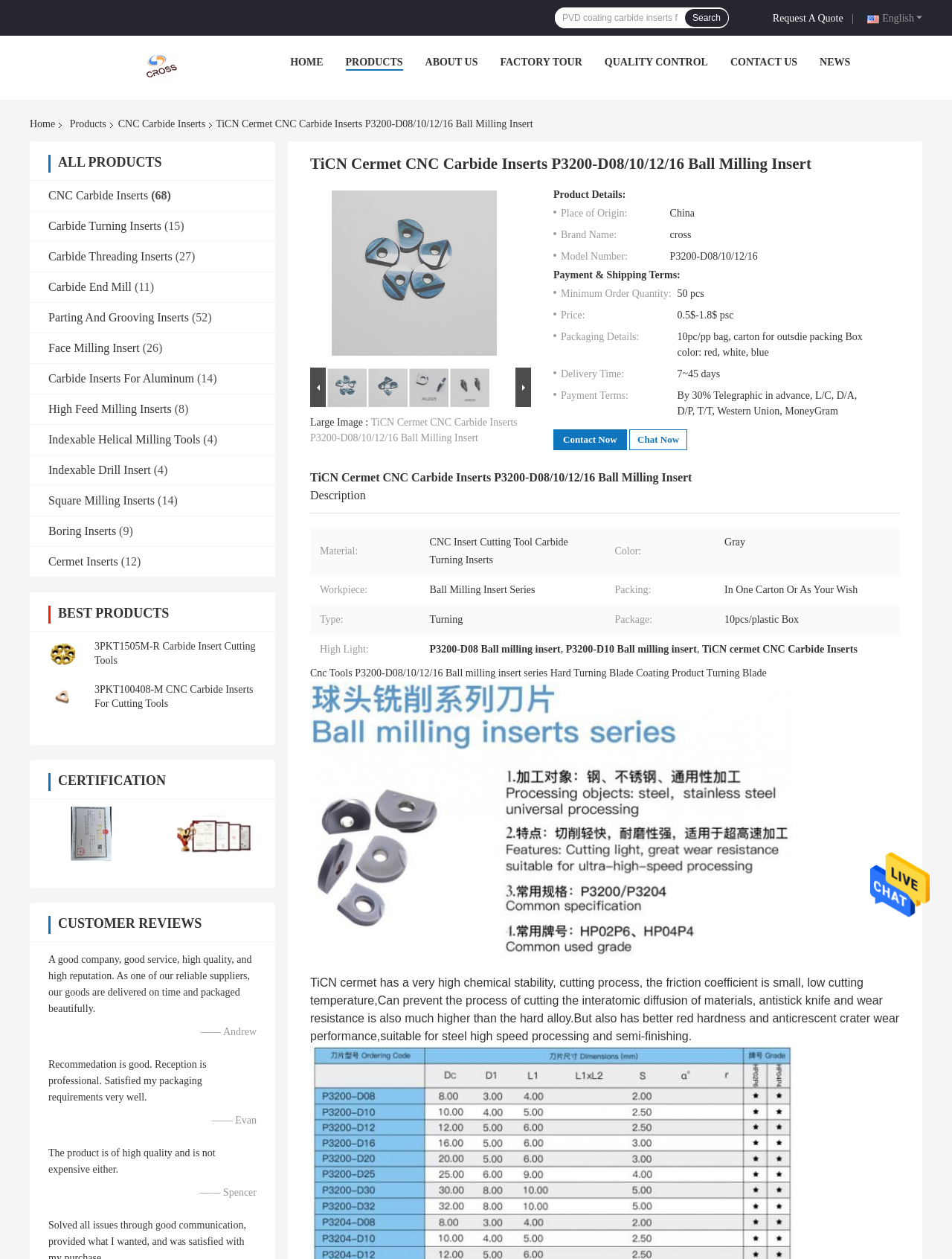Kindly determine the bounding box coordinates for the clickable area to achieve the given instruction: "Request a quote".

[0.812, 0.008, 0.892, 0.02]